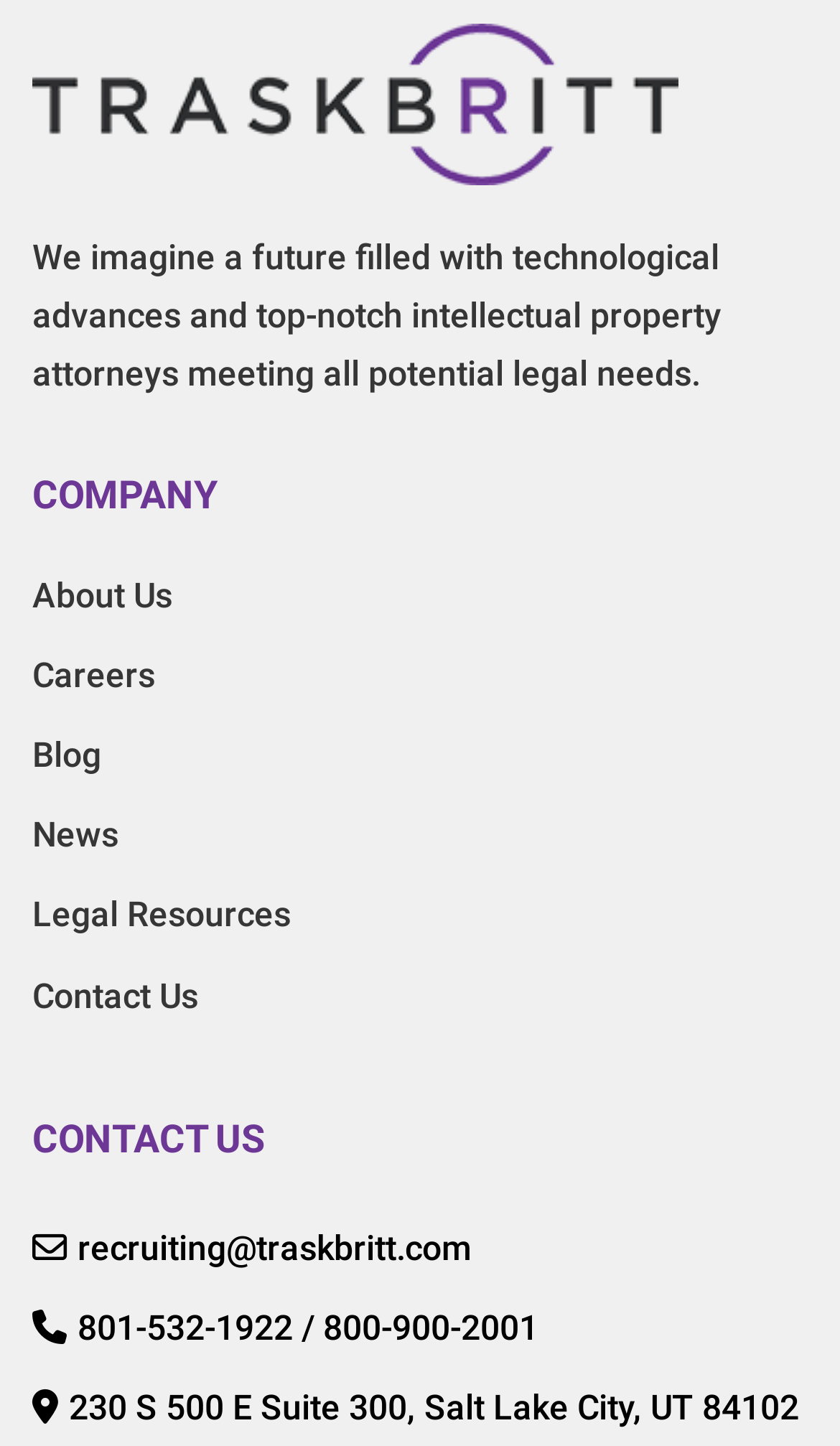Please reply to the following question with a single word or a short phrase:
What are the main sections of the website?

Company, Careers, Blog, etc.